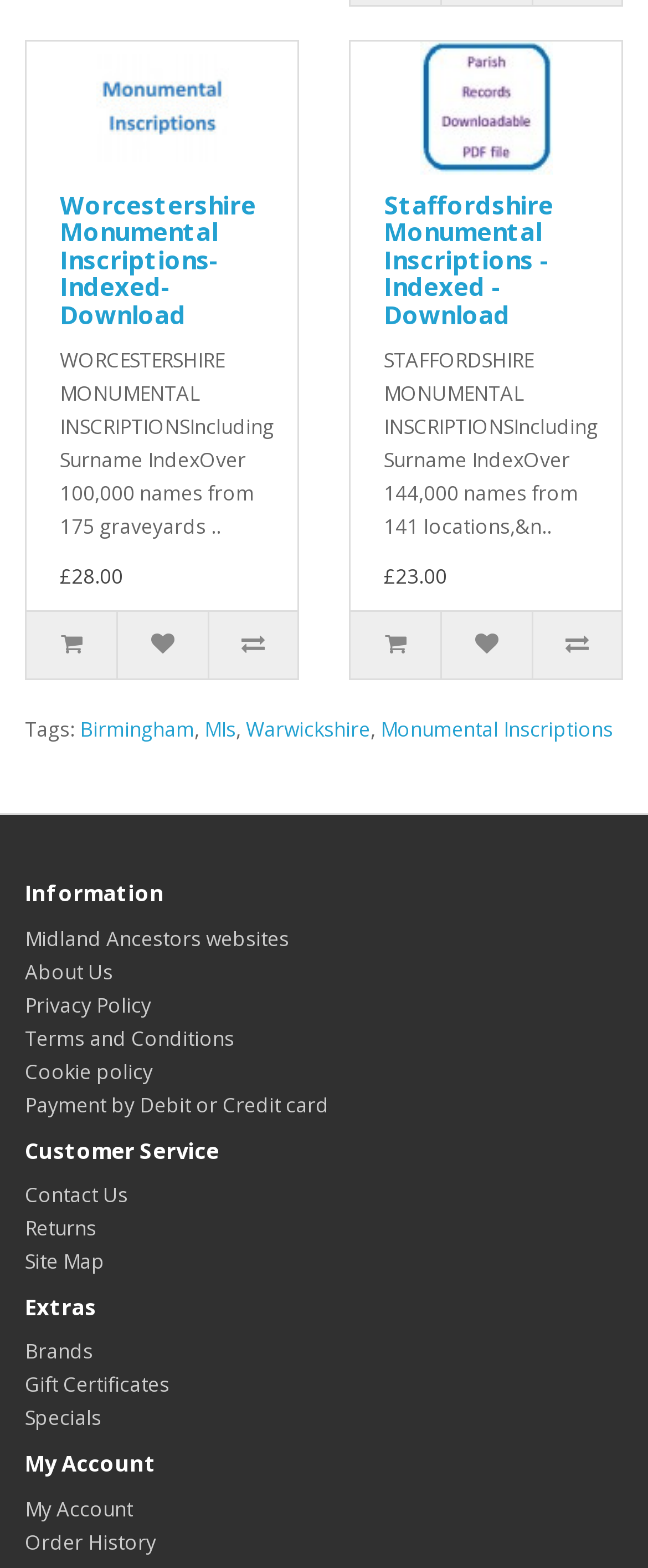Indicate the bounding box coordinates of the element that needs to be clicked to satisfy the following instruction: "View Company Profile". The coordinates should be four float numbers between 0 and 1, i.e., [left, top, right, bottom].

None